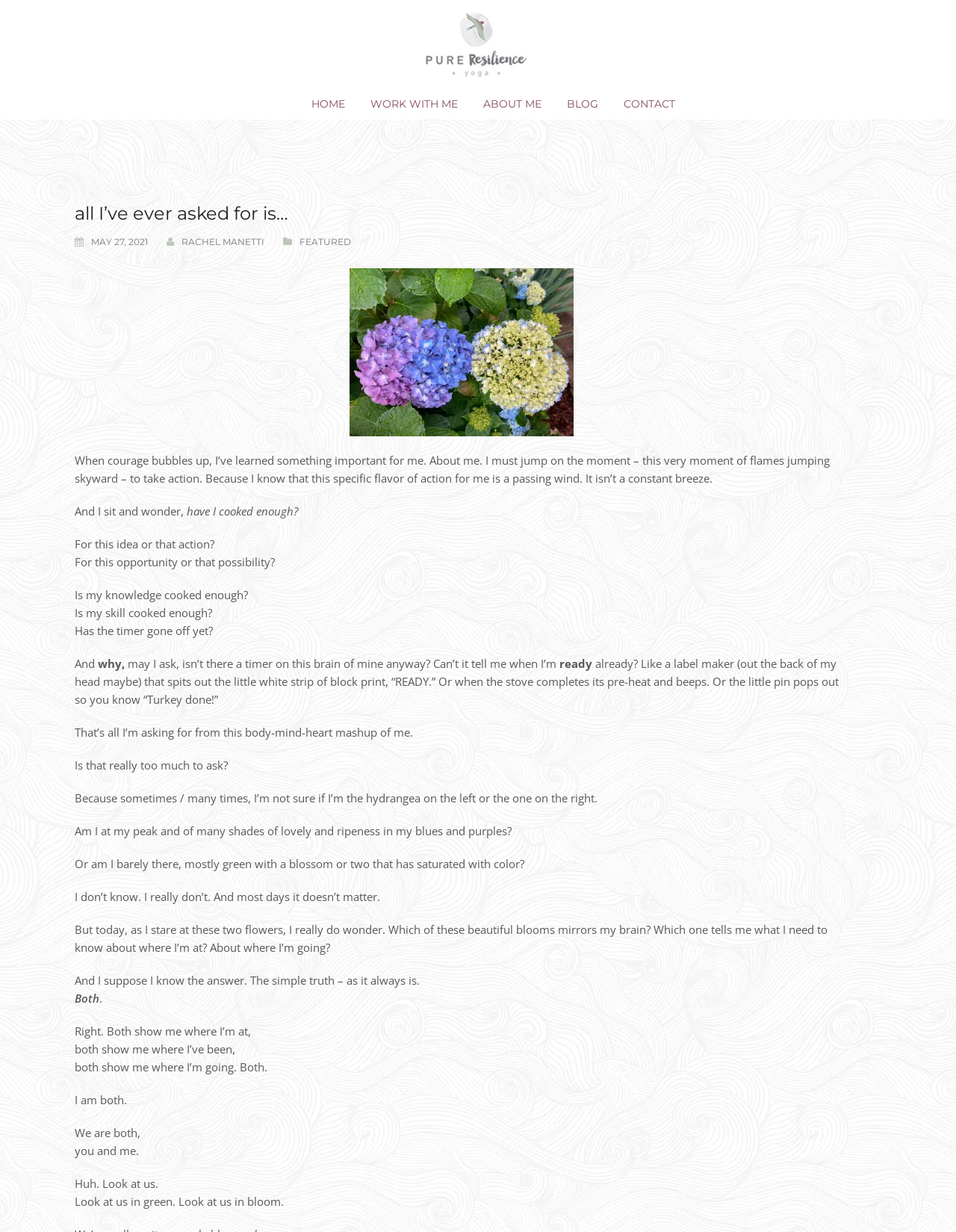Please find and report the bounding box coordinates of the element to click in order to perform the following action: "read the blog". The coordinates should be expressed as four float numbers between 0 and 1, in the format [left, top, right, bottom].

[0.581, 0.072, 0.637, 0.097]